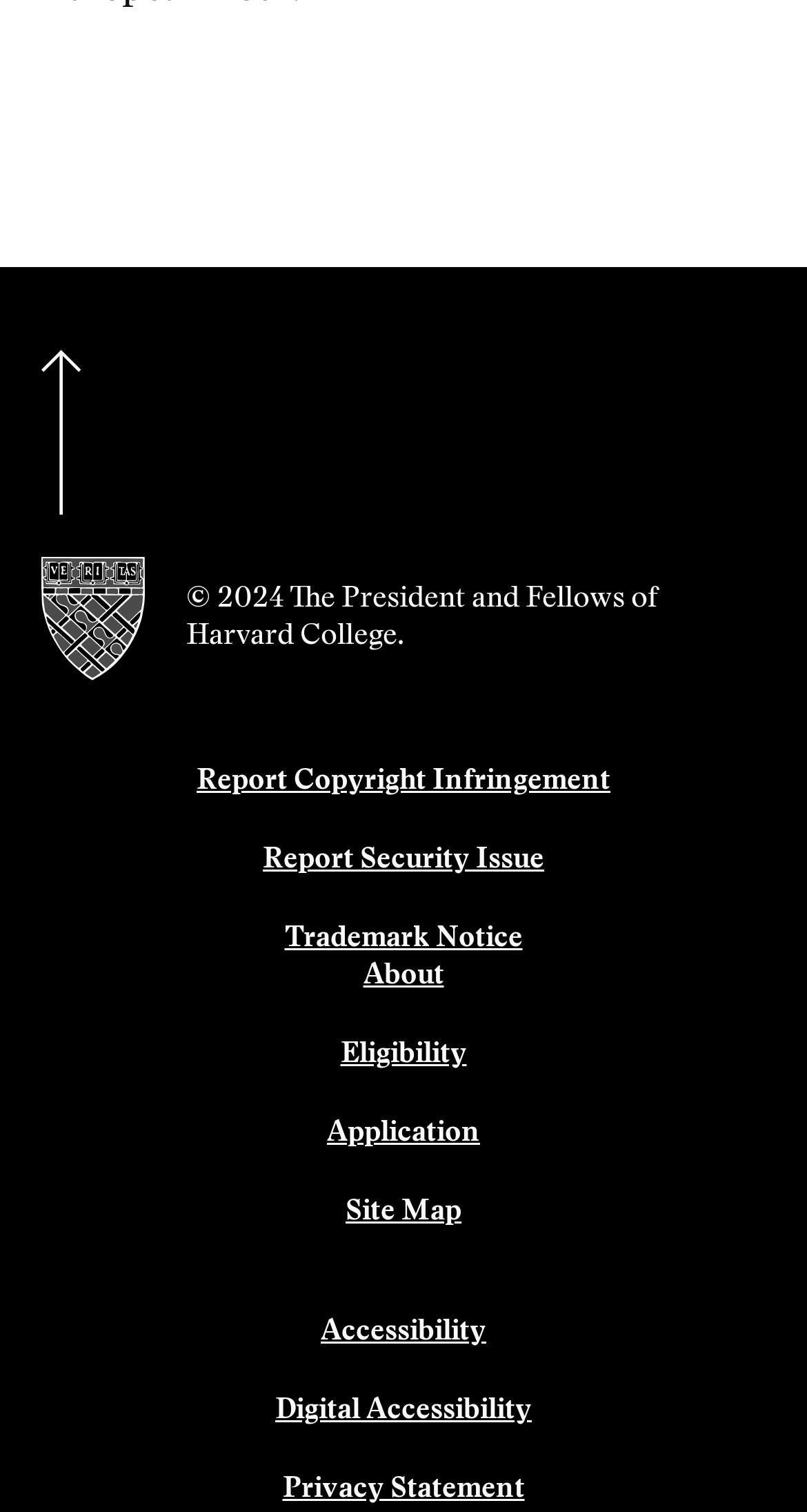Please determine the bounding box coordinates for the UI element described here. Use the format (top-left x, top-left y, bottom-right x, bottom-right y) with values bounded between 0 and 1: Digital Accessibility

[0.341, 0.924, 0.659, 0.943]